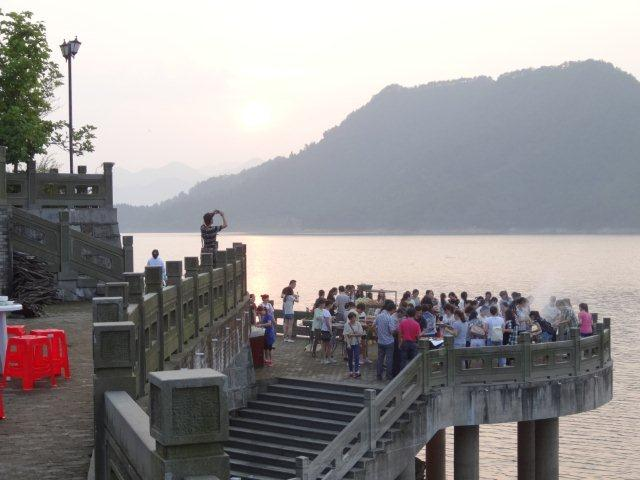What is reflected in the calm water?
Please ensure your answer is as detailed and informative as possible.

The calm water reflects the hues of the sky, creating a picturesque atmosphere, which suggests that the reflection in the water is the colors of the sky.